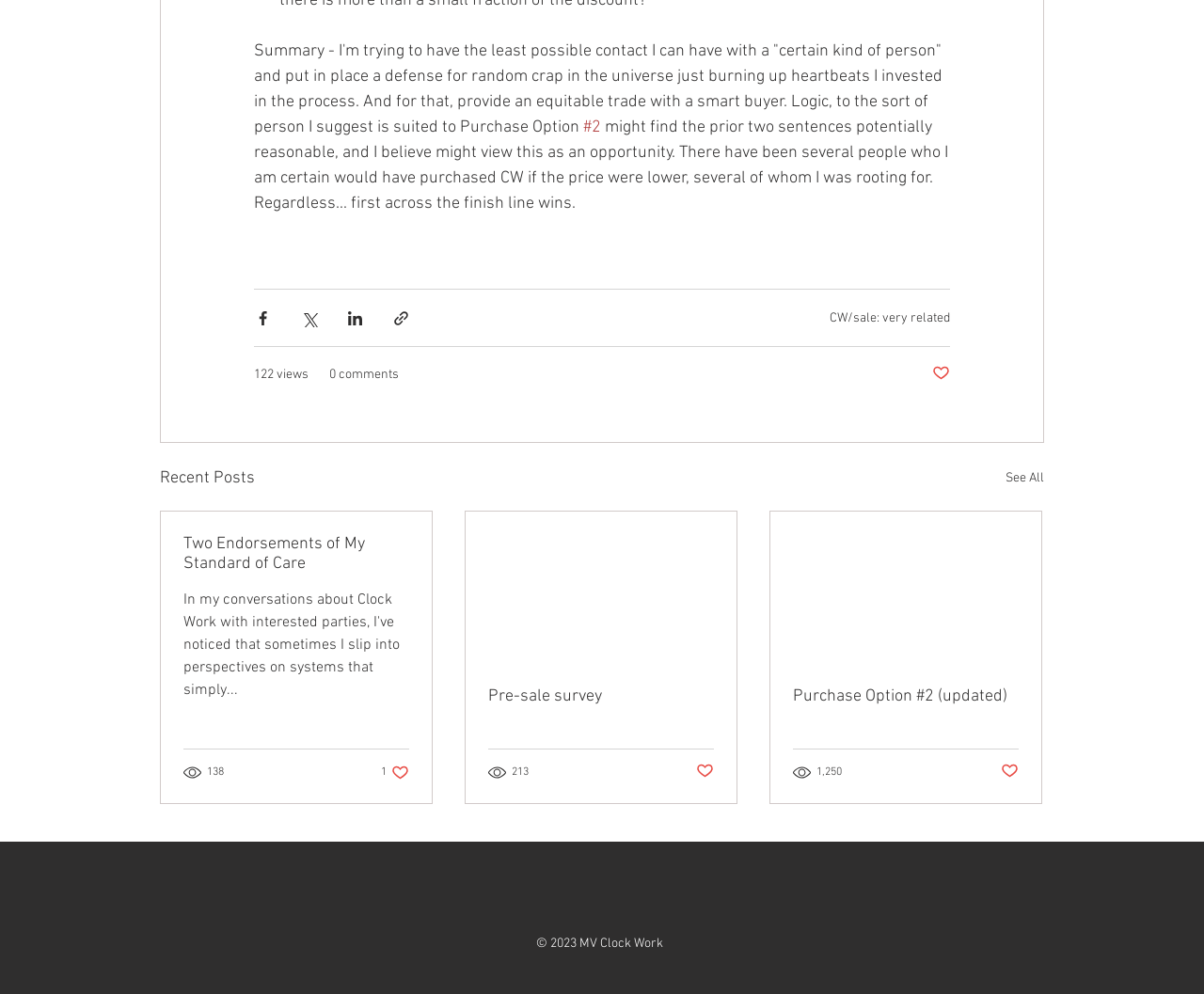Based on the element description: "Purchase Option #2 (updated)", identify the UI element and provide its bounding box coordinates. Use four float numbers between 0 and 1, [left, top, right, bottom].

[0.659, 0.691, 0.846, 0.711]